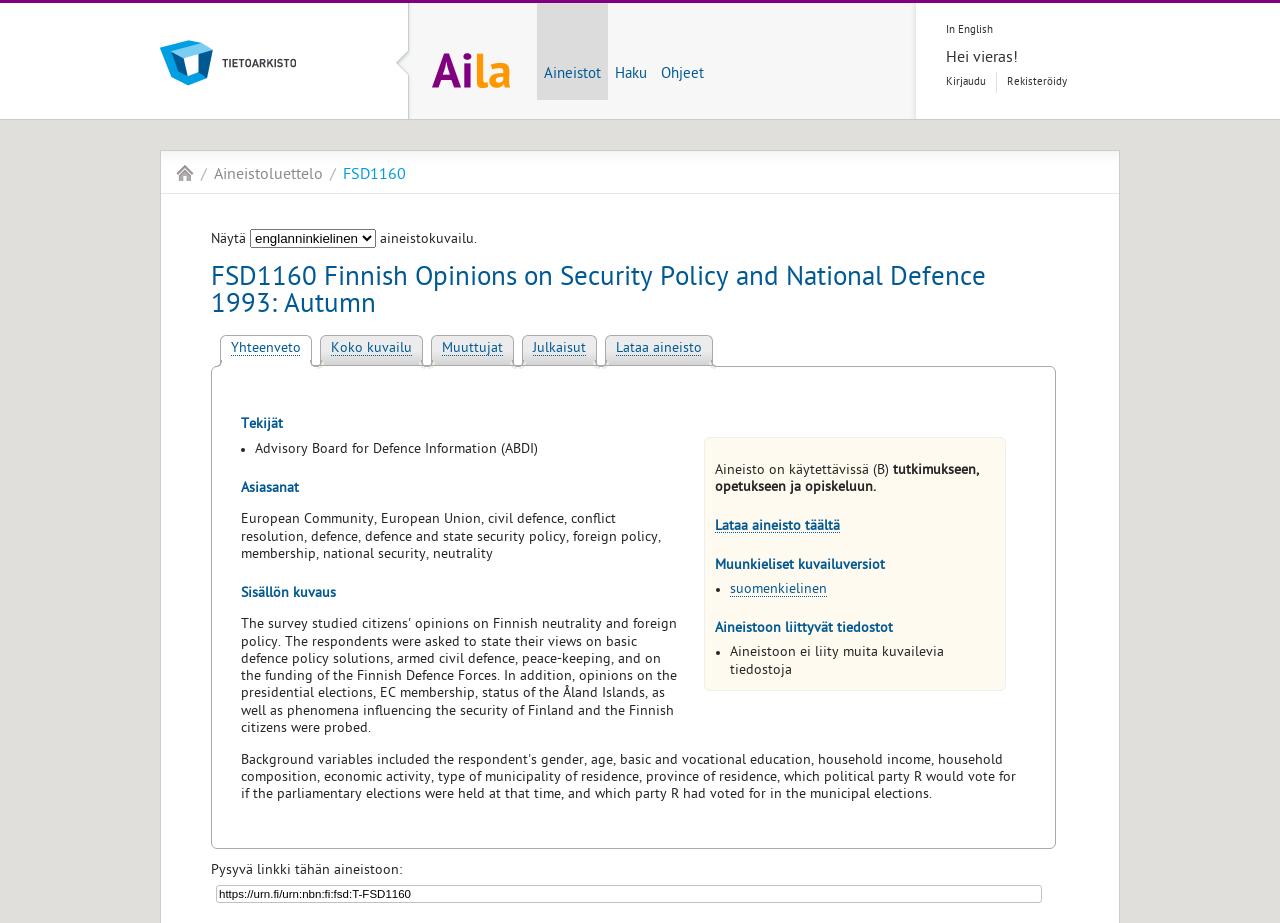What is the language of the dataset?
Give a comprehensive and detailed explanation for the question.

The language of the dataset can be inferred from the link 'suomenkielinen' under the heading 'Muunkieliset kuvailuversiot', which means 'Finnish'.